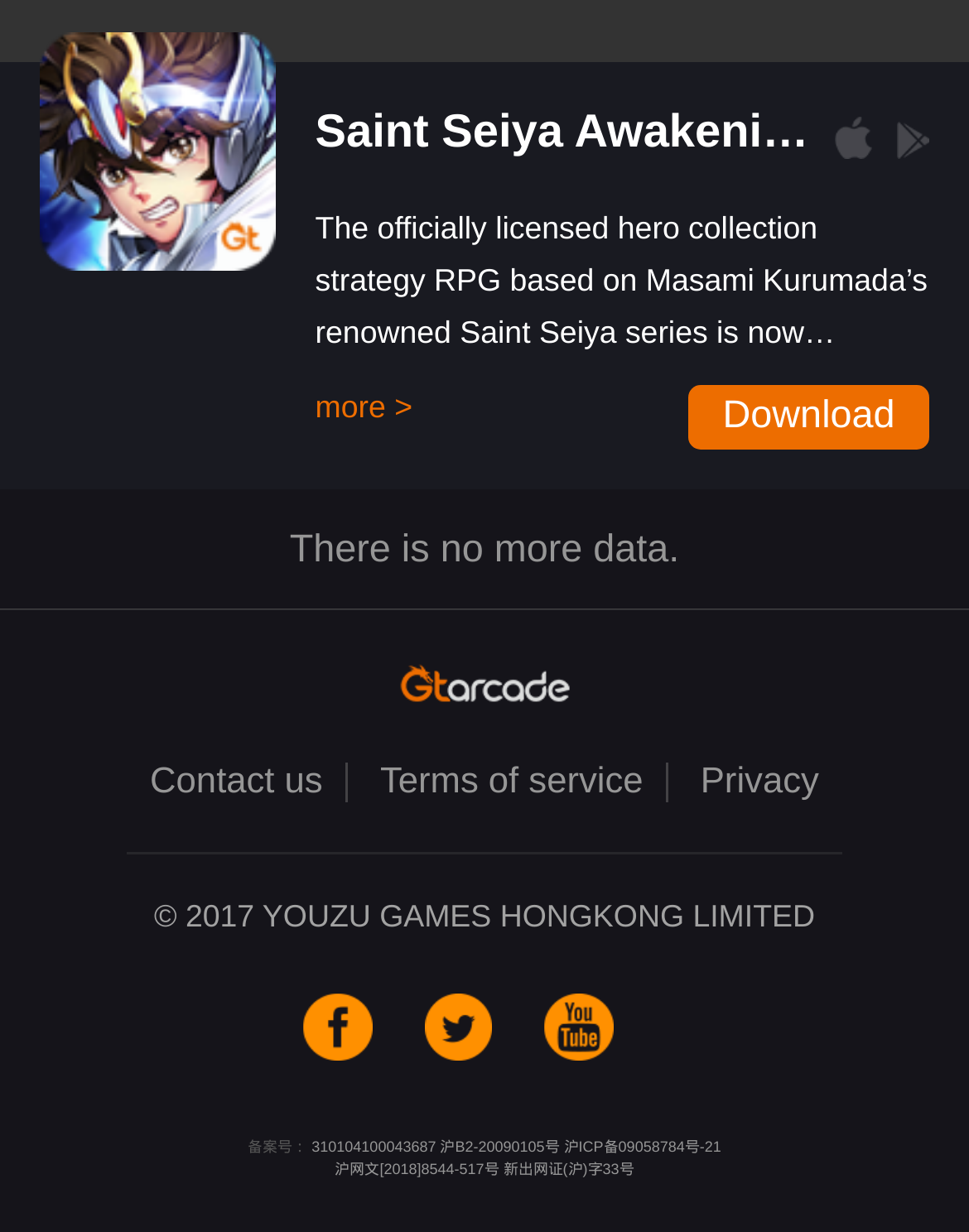Provide the bounding box coordinates of the area you need to click to execute the following instruction: "Check HISTORICAL INFORMATION".

None